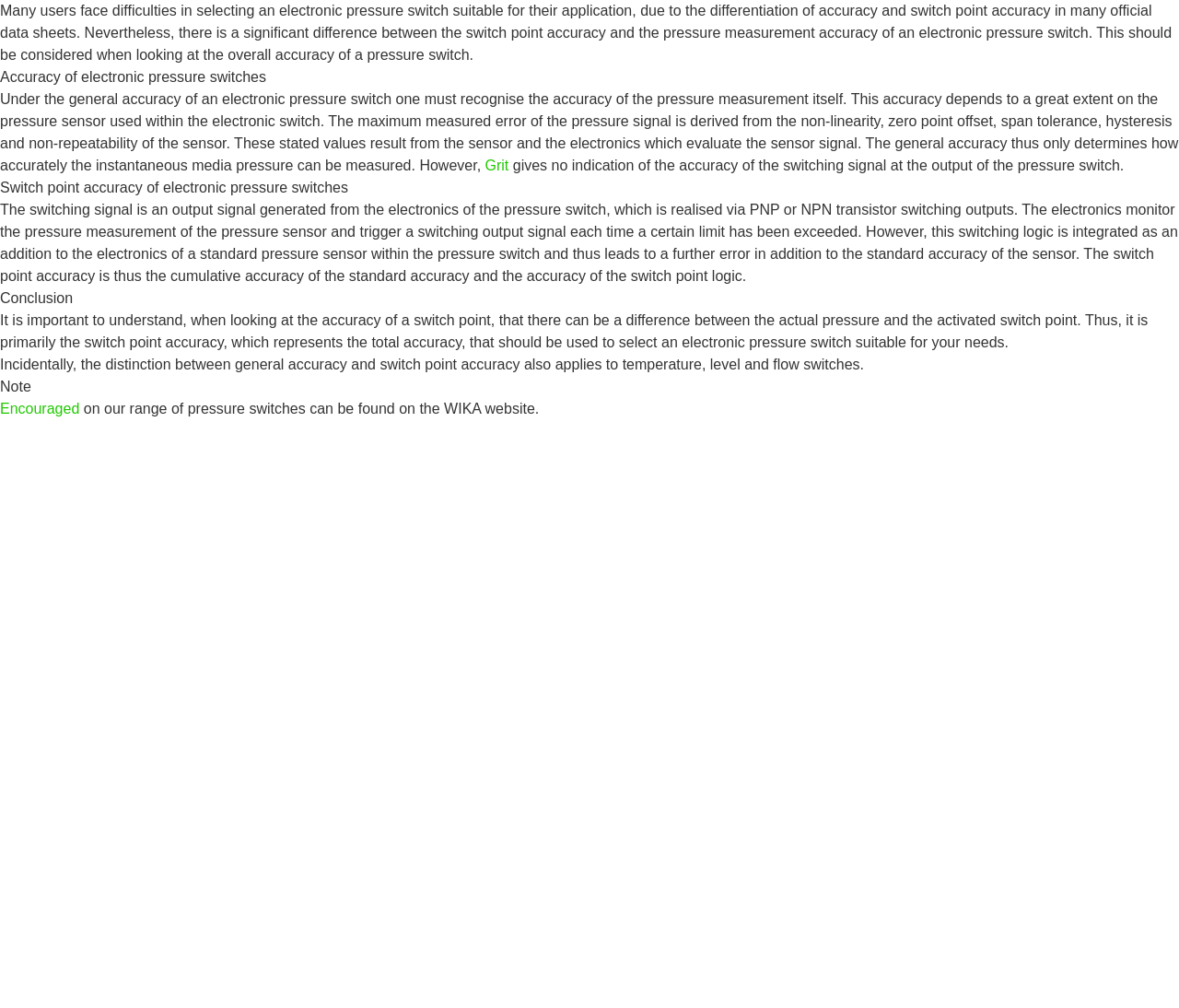Provide a one-word or one-phrase answer to the question:
What other types of switches have similar accuracy considerations?

Temperature, level, and flow switches